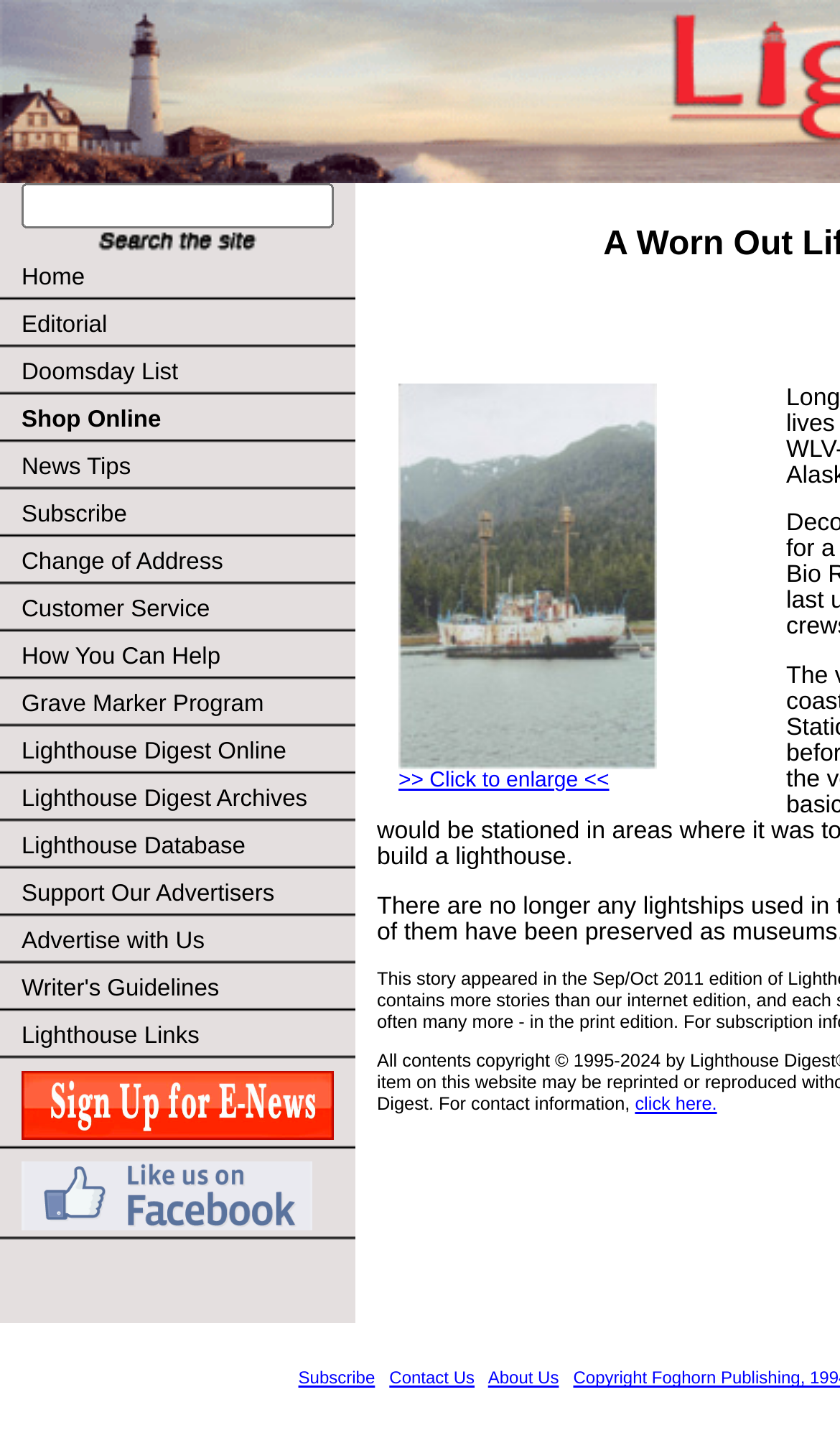Locate the bounding box coordinates of the item that should be clicked to fulfill the instruction: "Subscribe to the newsletter".

[0.355, 0.945, 0.446, 0.959]